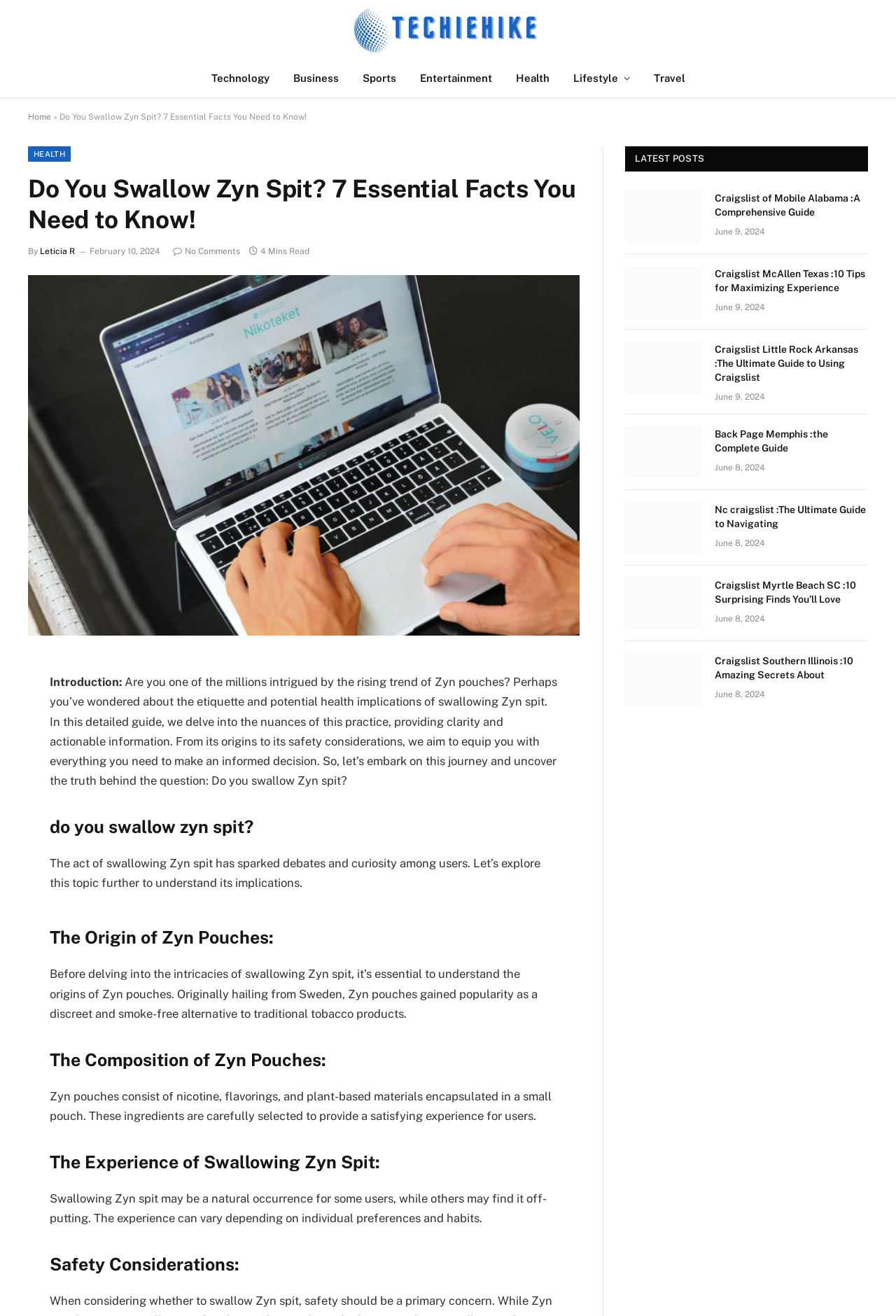Identify the bounding box coordinates for the region to click in order to carry out this instruction: "Click on the 'Technology' link". Provide the coordinates using four float numbers between 0 and 1, formatted as [left, top, right, bottom].

[0.222, 0.045, 0.314, 0.074]